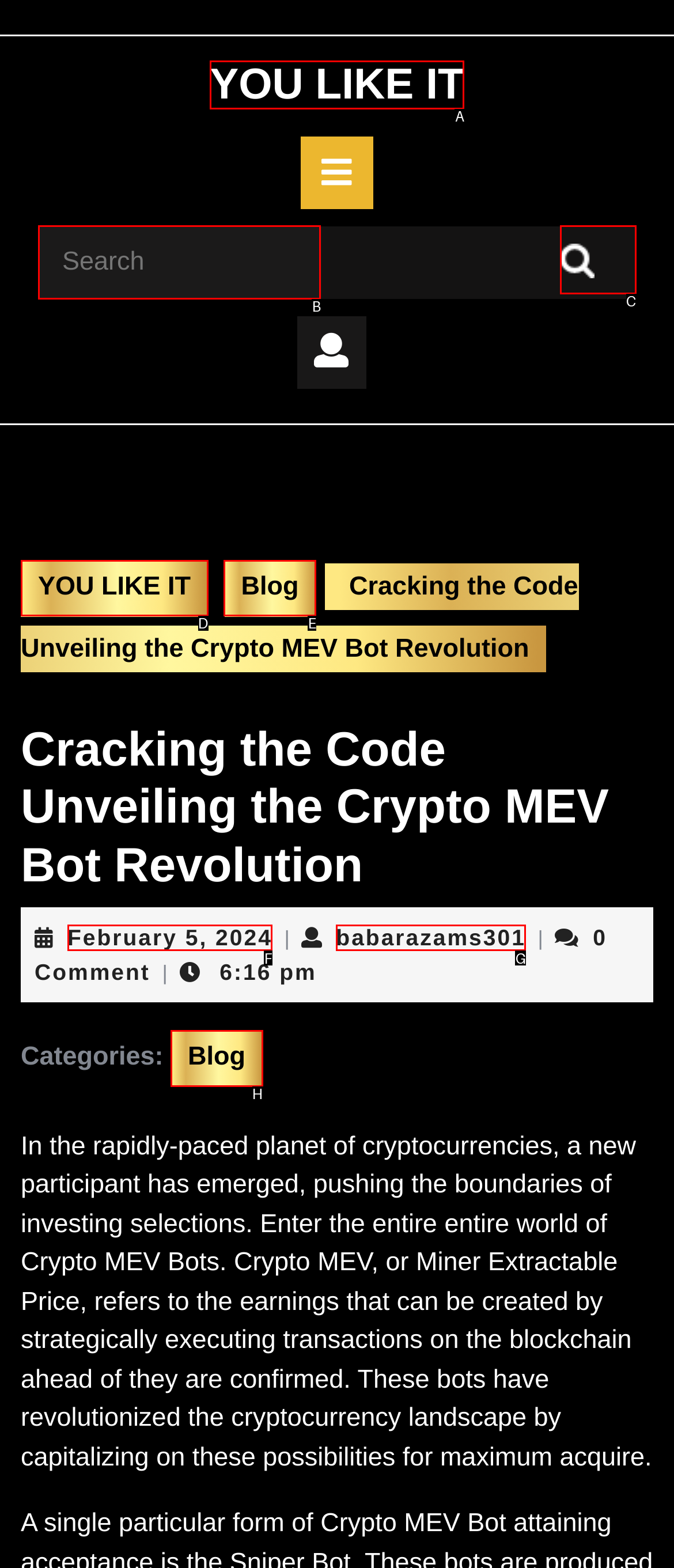From the options provided, determine which HTML element best fits the description: Book a Call. Answer with the correct letter.

None